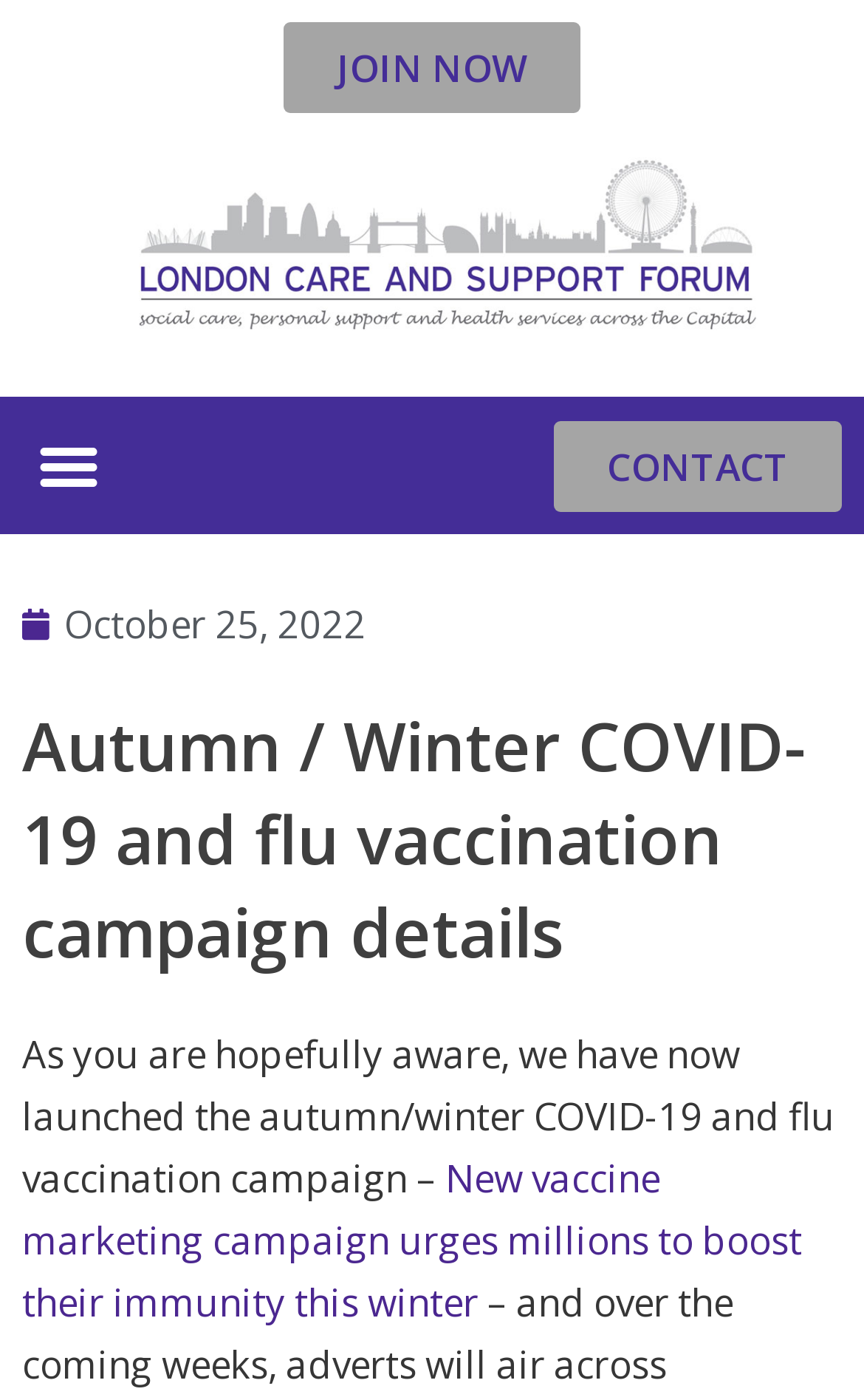Refer to the image and answer the question with as much detail as possible: What can I do to engage with the organization?

The link element with the text 'JOIN NOW' implies that one can engage with the organization by joining it, possibly through a membership or registration process.